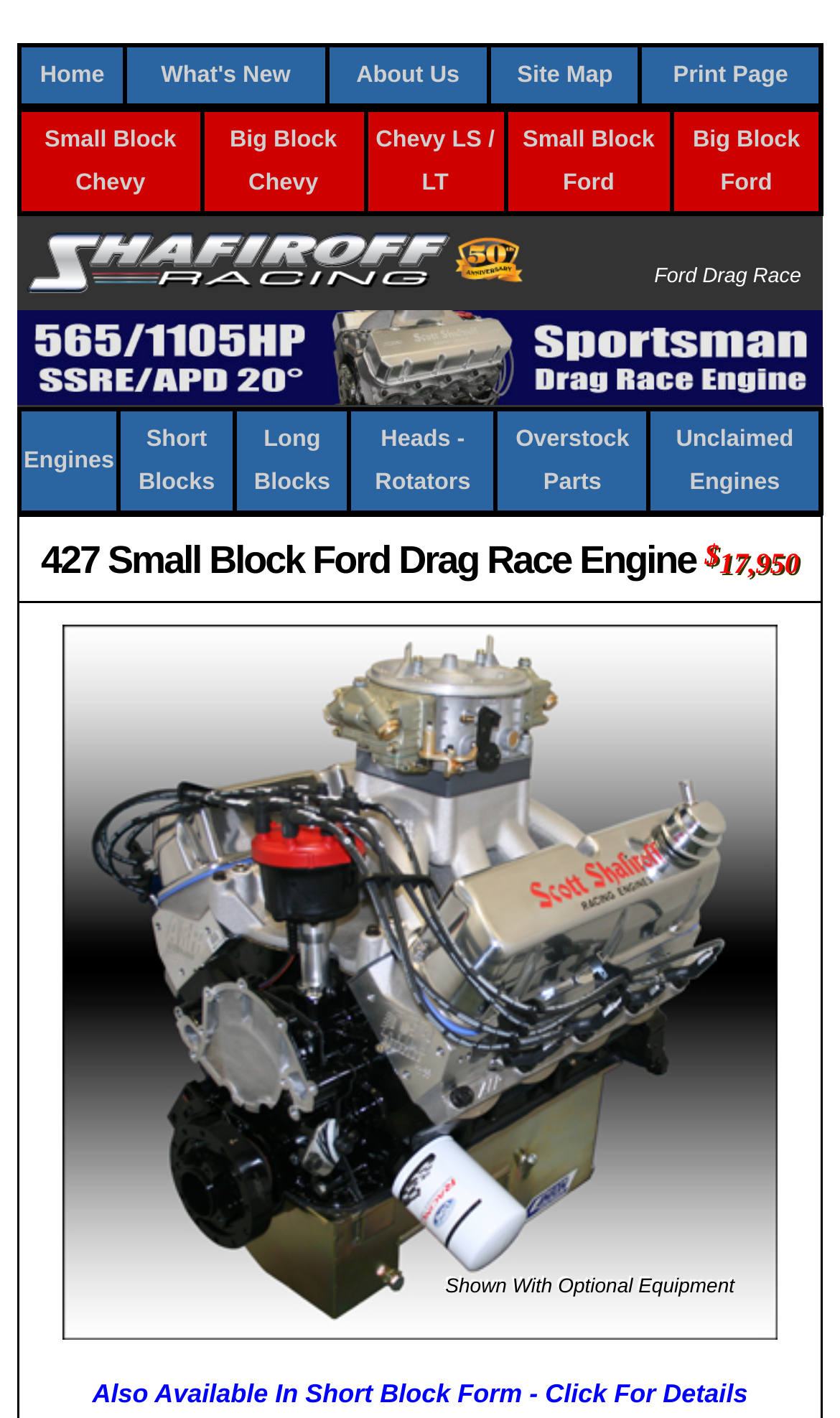What is the purpose of the 'Unclaimed Engines' link?
From the details in the image, answer the question comprehensively.

Based on the context of the webpage, which is focused on engines and engine components, it is likely that the 'Unclaimed Engines' link is intended to allow users to view engines that have not been claimed or purchased.